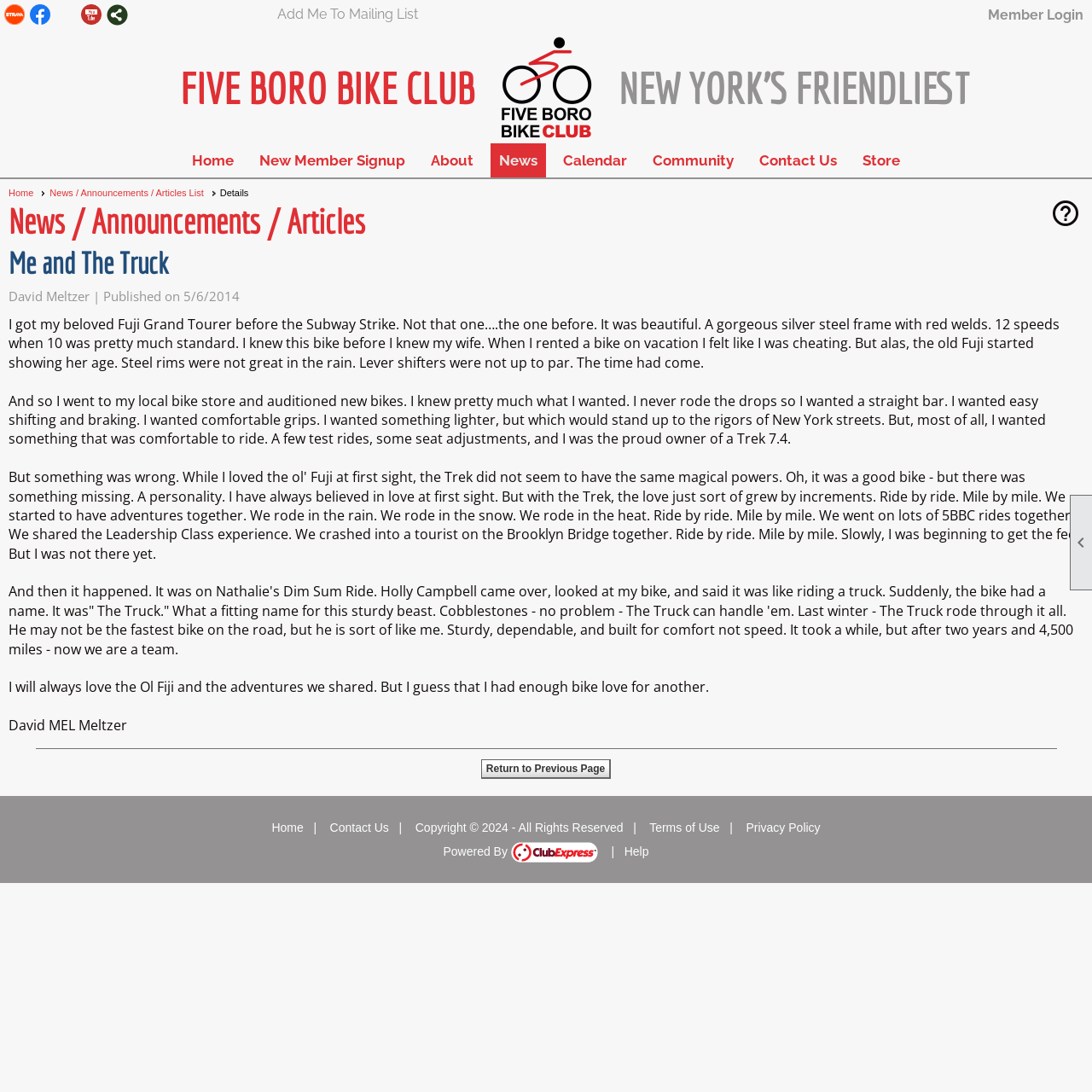Provide the bounding box coordinates of the HTML element described by the text: "New Member Signup". The coordinates should be in the format [left, top, right, bottom] with values between 0 and 1.

[0.23, 0.131, 0.379, 0.162]